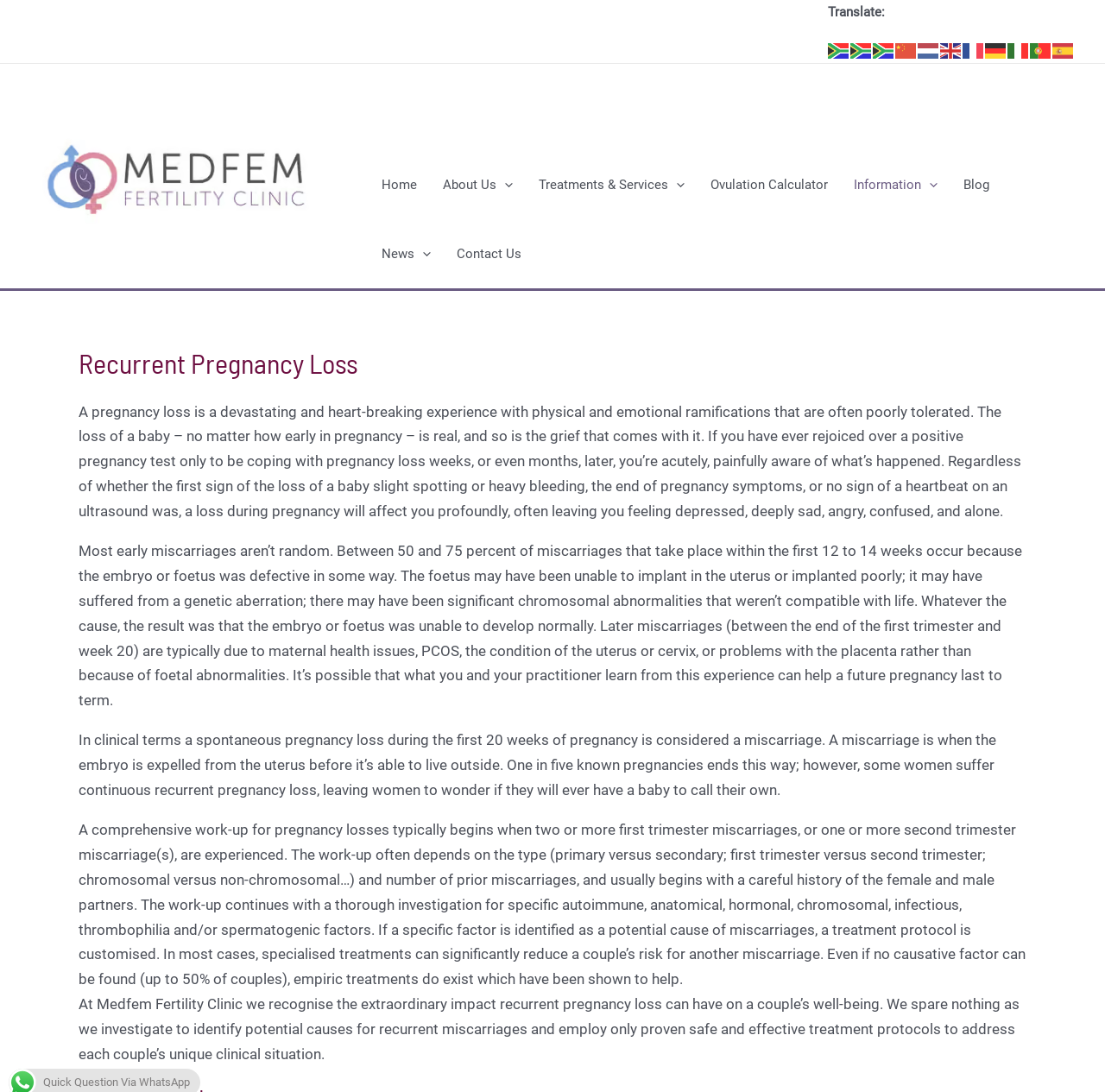Please determine the bounding box coordinates of the element's region to click in order to carry out the following instruction: "Open the About Us menu". The coordinates should be four float numbers between 0 and 1, i.e., [left, top, right, bottom].

[0.389, 0.137, 0.476, 0.201]